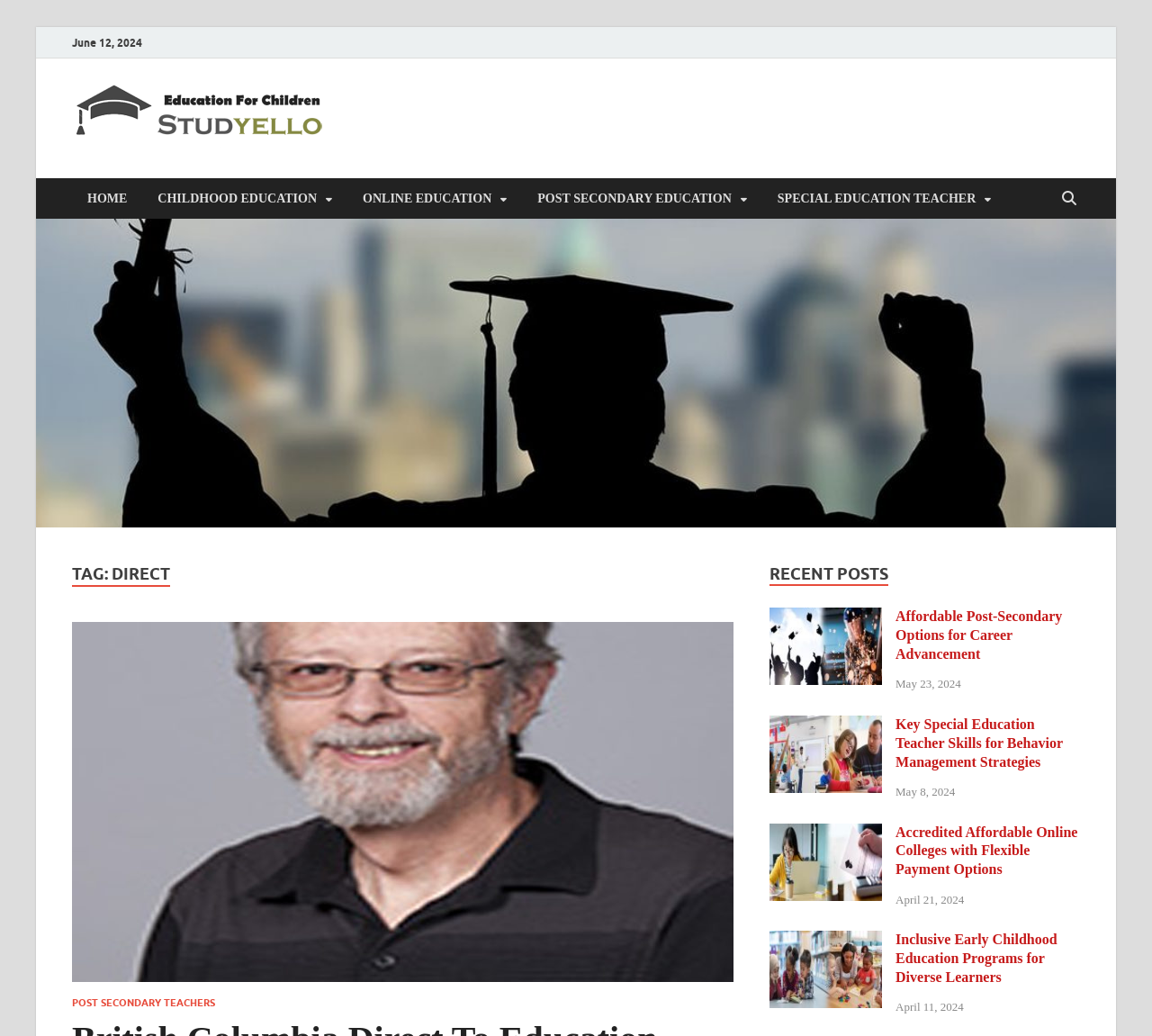Identify the bounding box coordinates of the clickable section necessary to follow the following instruction: "Read the post about Affordable Post-Secondary Options for Career Advancement". The coordinates should be presented as four float numbers from 0 to 1, i.e., [left, top, right, bottom].

[0.668, 0.59, 0.766, 0.605]